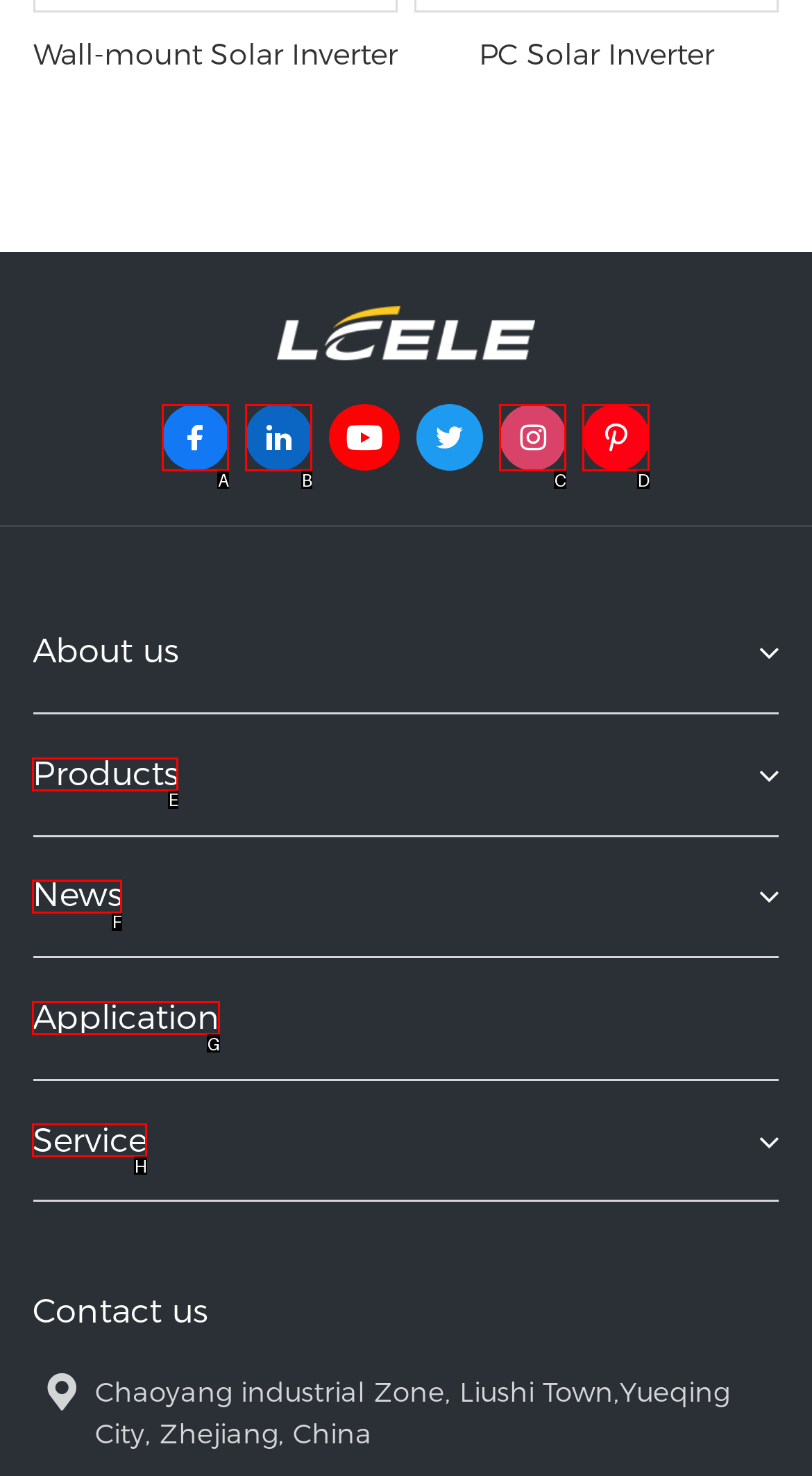Find the option that fits the given description: I DO NOT CONSENT
Answer with the letter representing the correct choice directly.

None